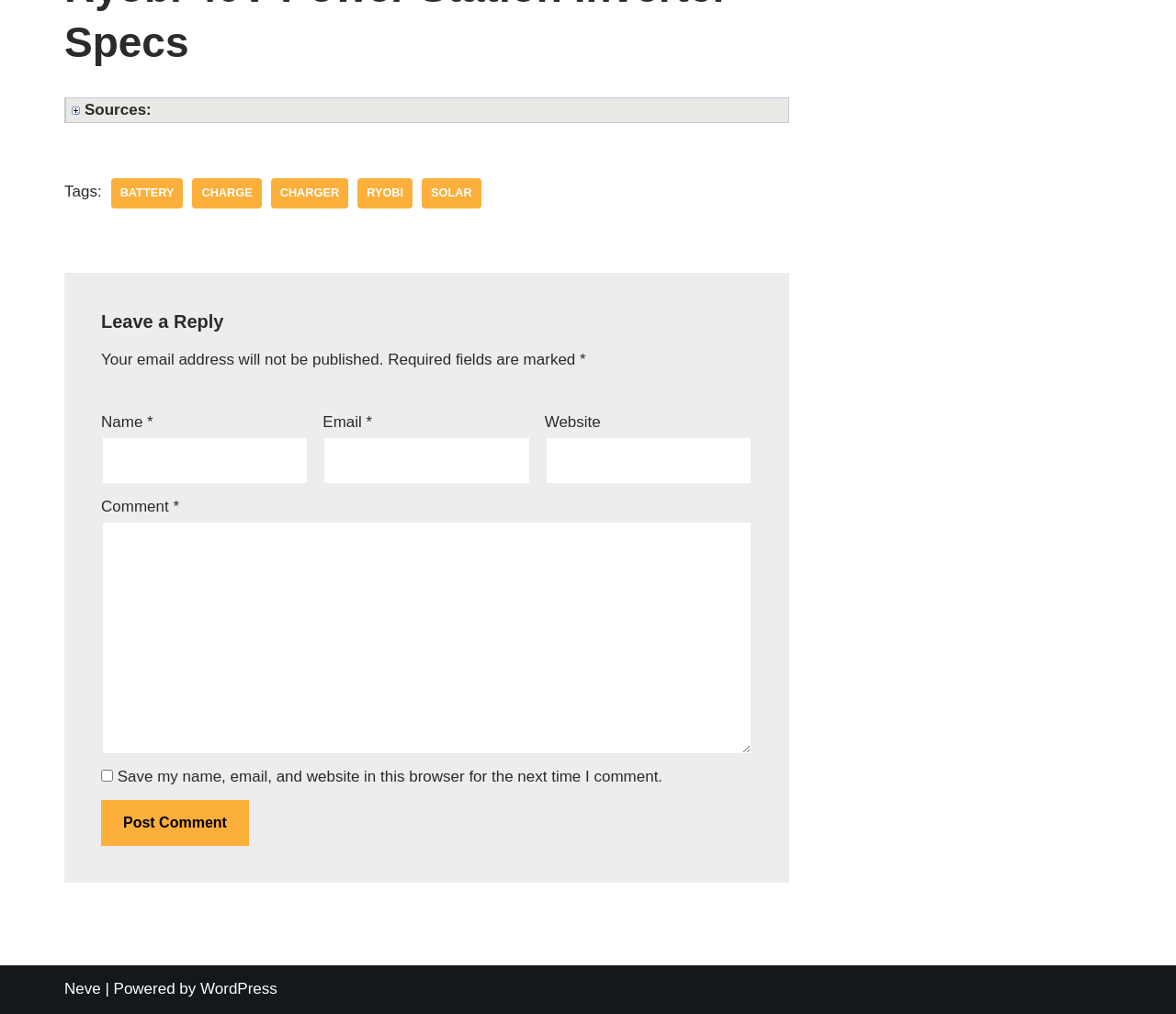Please locate the clickable area by providing the bounding box coordinates to follow this instruction: "Click on the 'Neve' link".

[0.055, 0.966, 0.086, 0.983]